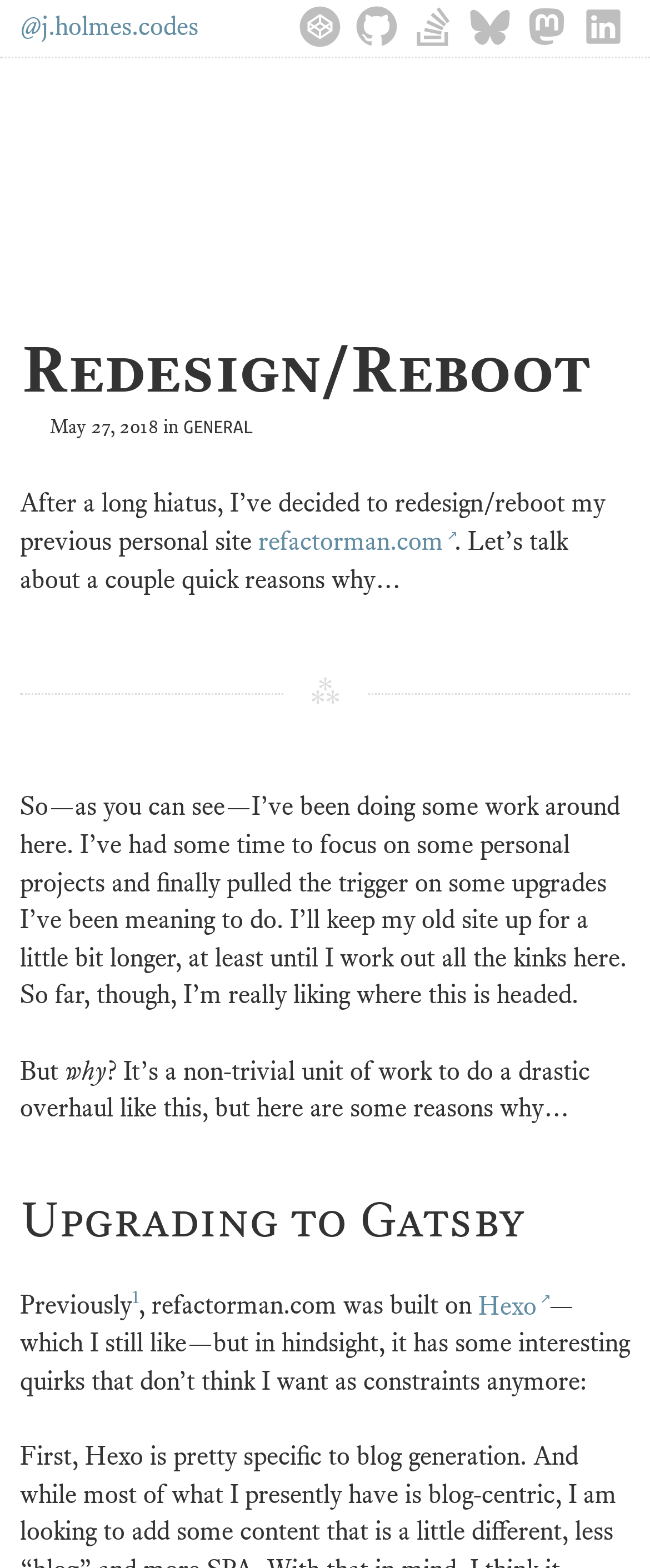Determine the bounding box coordinates for the clickable element required to fulfill the instruction: "go to GitHub". Provide the coordinates as four float numbers between 0 and 1, i.e., [left, top, right, bottom].

[0.538, 0.0, 0.621, 0.034]